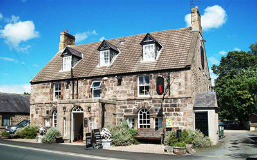What surrounds the entrance of the hotel?
Provide a detailed and extensive answer to the question.

According to the caption, the entrance of the hotel is surrounded by 'lush greenery and well-maintained flower beds', which enhances the establishment's appeal.